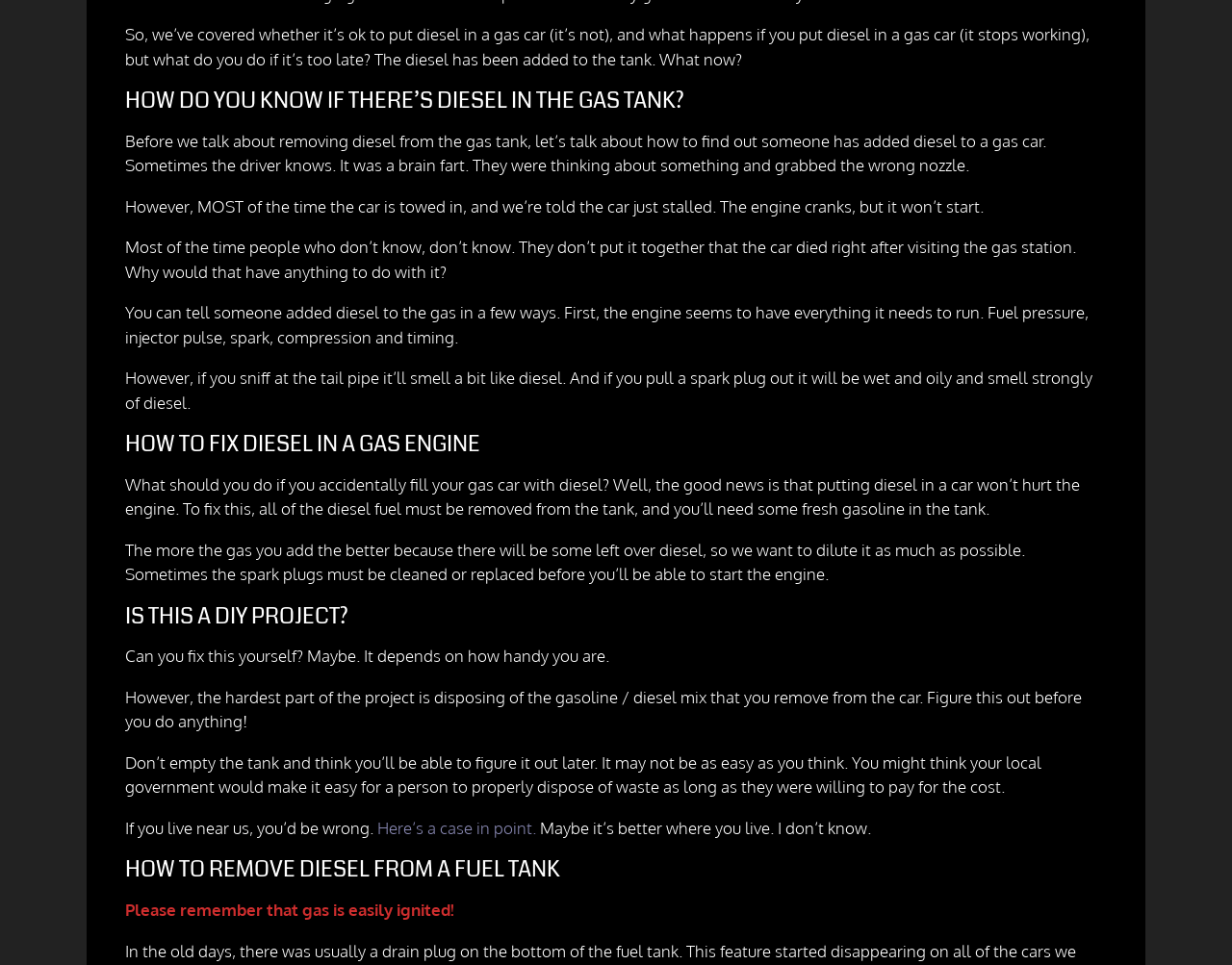Locate the bounding box of the UI element based on this description: "Here’s a case in point.". Provide four float numbers between 0 and 1 as [left, top, right, bottom].

[0.306, 0.847, 0.435, 0.868]